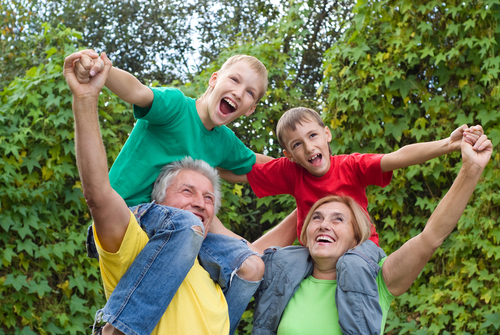Offer a detailed explanation of what is depicted in the image.

The image depicts a joyful scene of two grandparents playing with their grandchildren outdoors. The grandparents, both smiling and full of life, have their grandsons on their shoulders, celebrating a moment of connection and fun. The boys, wearing bright green and red t-shirts, express sheer delight, with their arms raised in excitement. The grandparents, dressed in a mix of casual attire, showcase a wonderful family dynamic that highlights the importance of intergenerational relationships. Surrounded by a lush backdrop of greenery, this vibrant scene captures the essence of family bonding and the joy brought to grandparents through memories made with their grandchildren. The image beautifully complements the theme of recent legal changes in Florida regarding grandparent visitation rights, emphasizing the renewed hope for families.